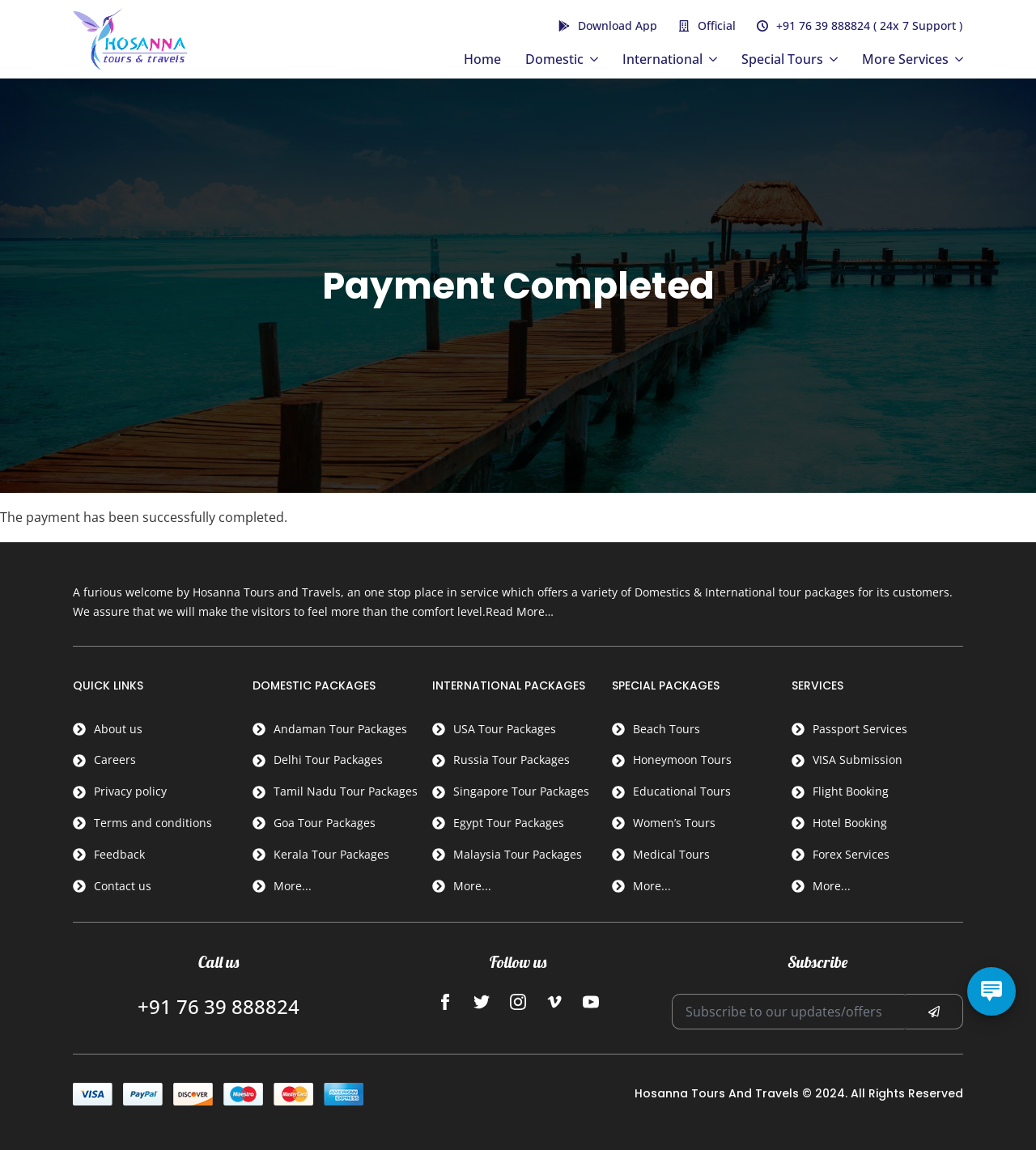Determine the bounding box coordinates of the UI element that matches the following description: "Tamil Nadu Tour Packages". The coordinates should be four float numbers between 0 and 1 in the format [left, top, right, bottom].

[0.244, 0.679, 0.403, 0.699]